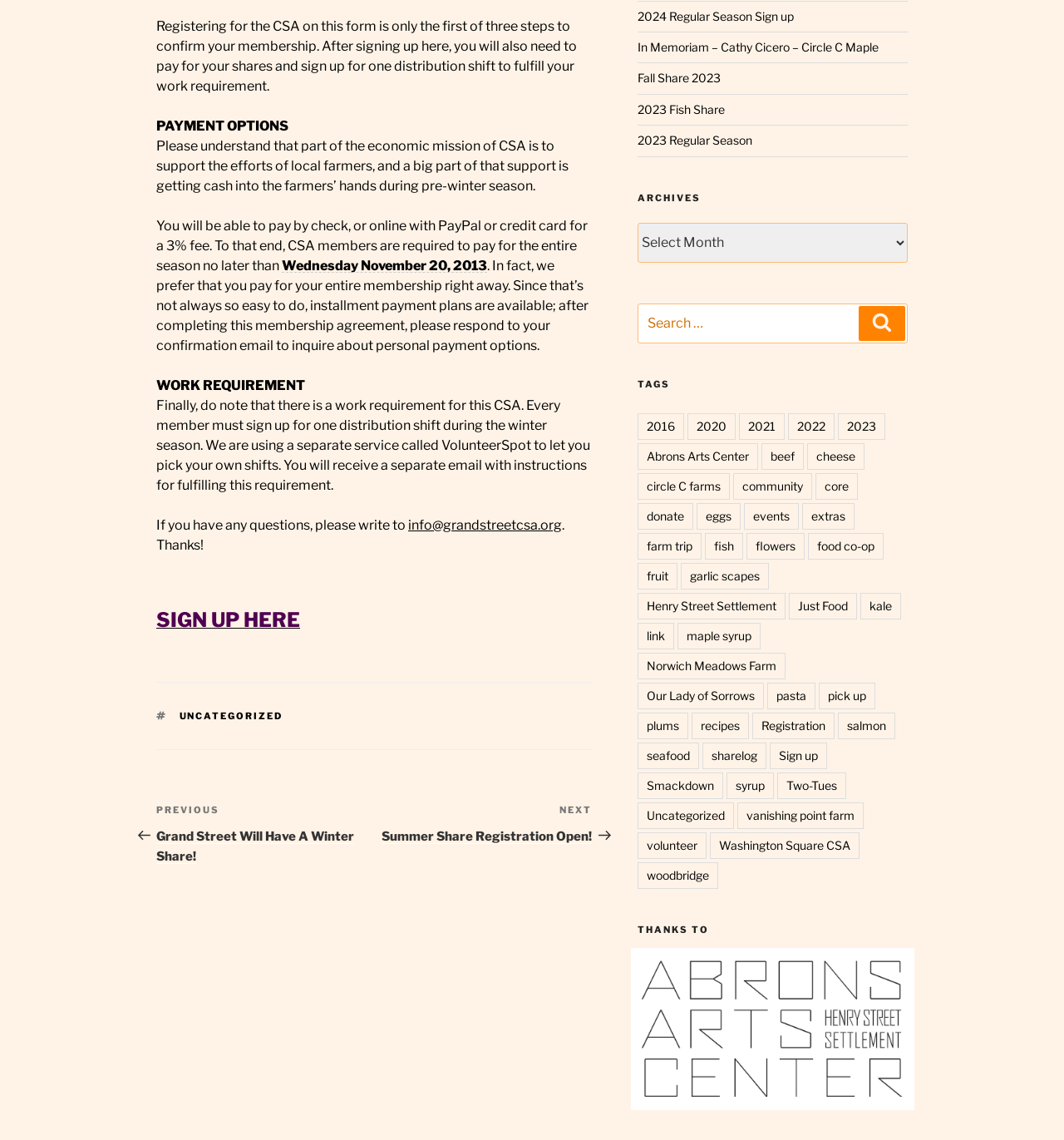Using the element description: "Wednesday November 20, 2013", determine the bounding box coordinates. The coordinates should be in the format [left, top, right, bottom], with values between 0 and 1.

[0.265, 0.224, 0.458, 0.239]